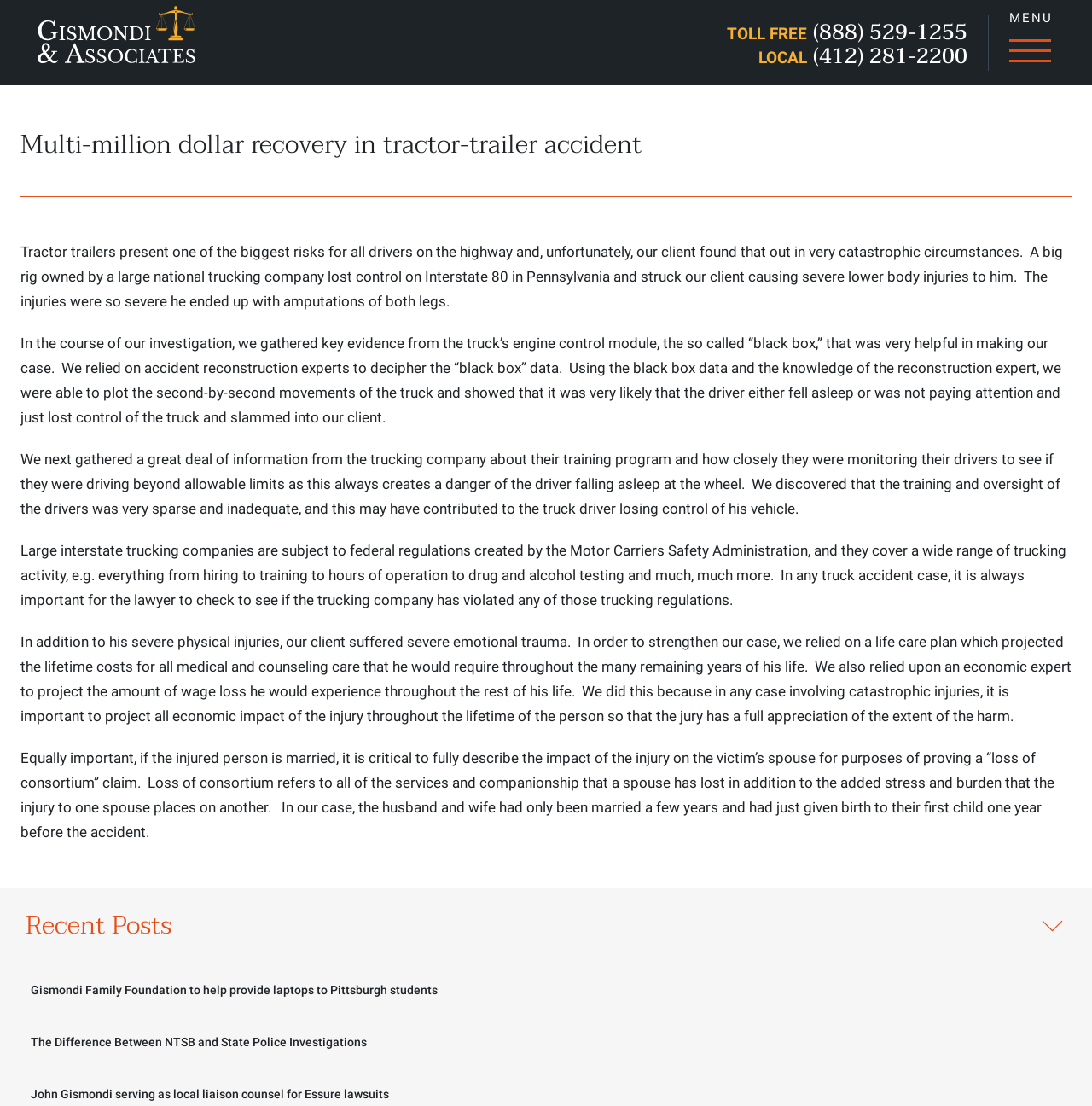Respond with a single word or short phrase to the following question: 
What is the phone number for toll-free calls?

(888) 529-1255